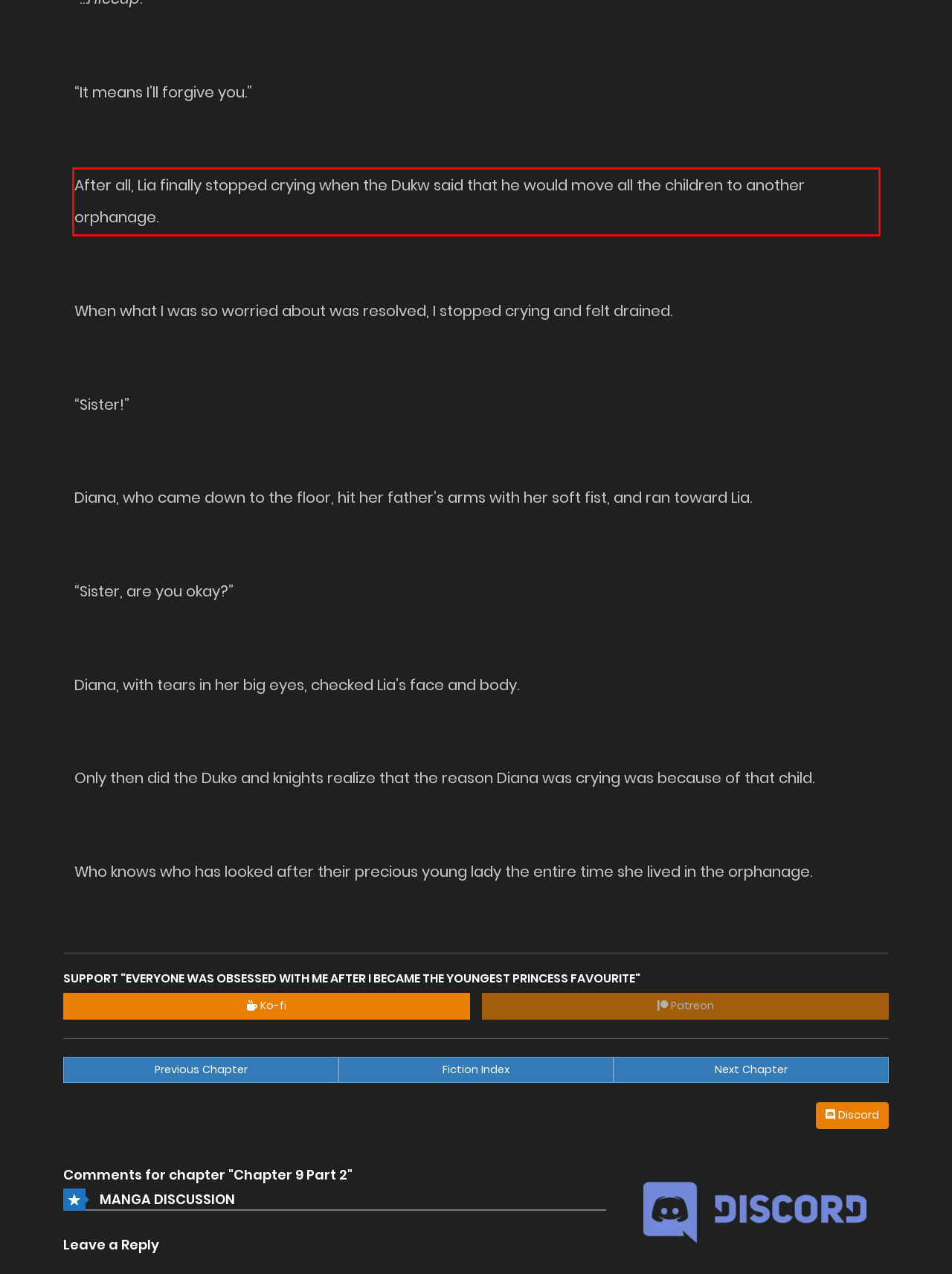Given a screenshot of a webpage with a red bounding box, please identify and retrieve the text inside the red rectangle.

After all, Lia finally stopped crying when the Dukw said that he would move all the children to another orphanage.